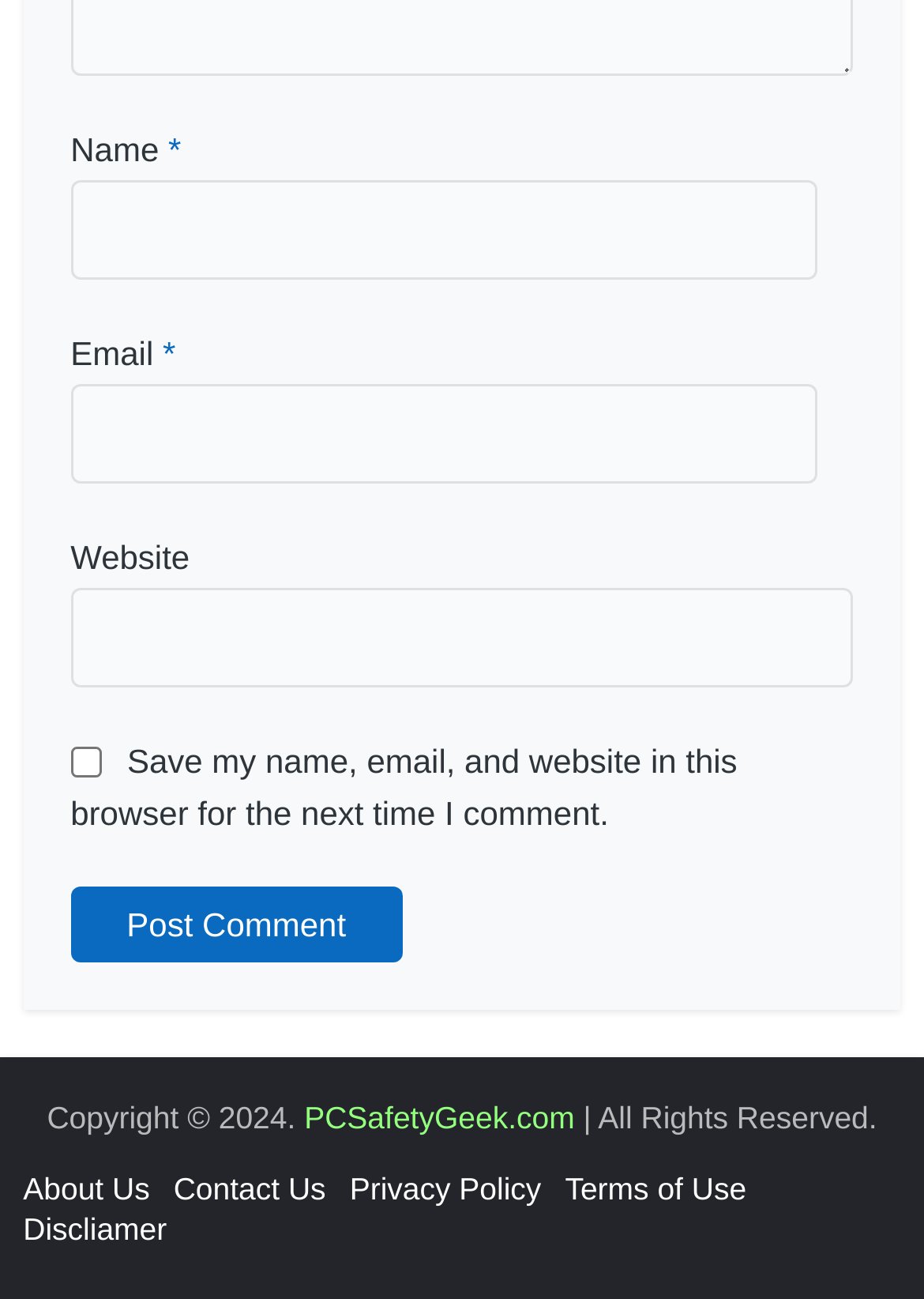Is the checkbox checked by default? Refer to the image and provide a one-word or short phrase answer.

No